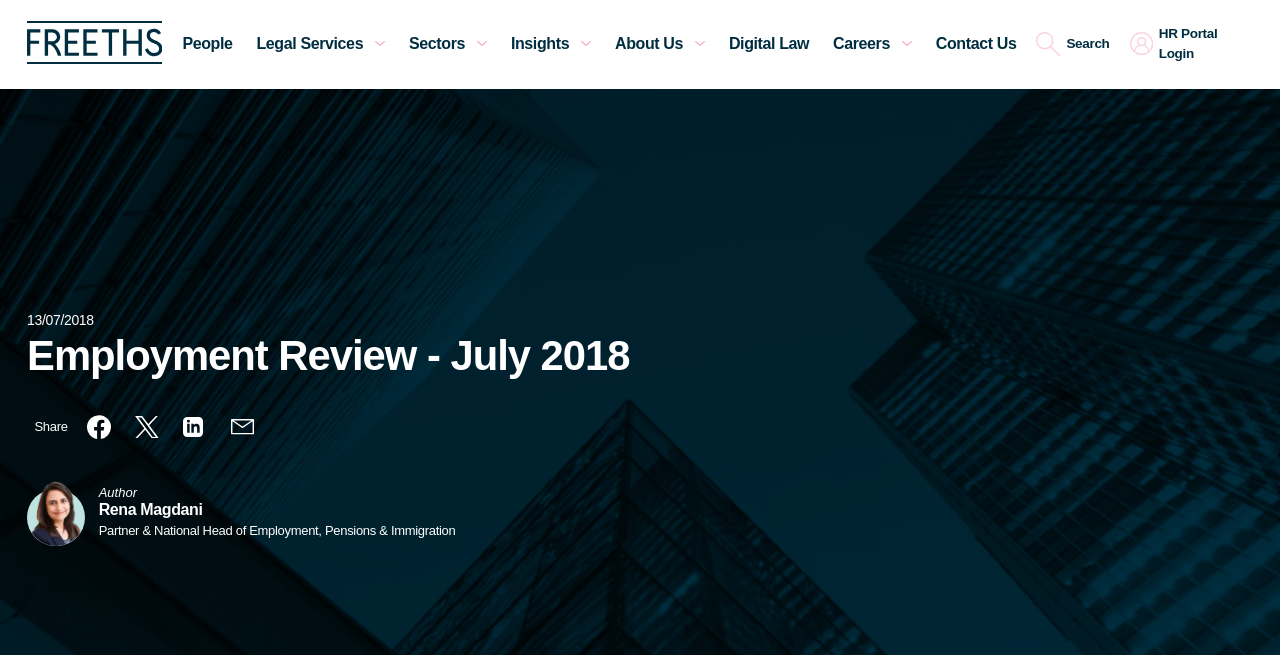Using the information in the image, give a comprehensive answer to the question: 
What is the date of the employment review?

I found the date by looking at the time element with the bounding box coordinates [0.021, 0.477, 0.073, 0.501], which contains the static text '13/07/2018'.